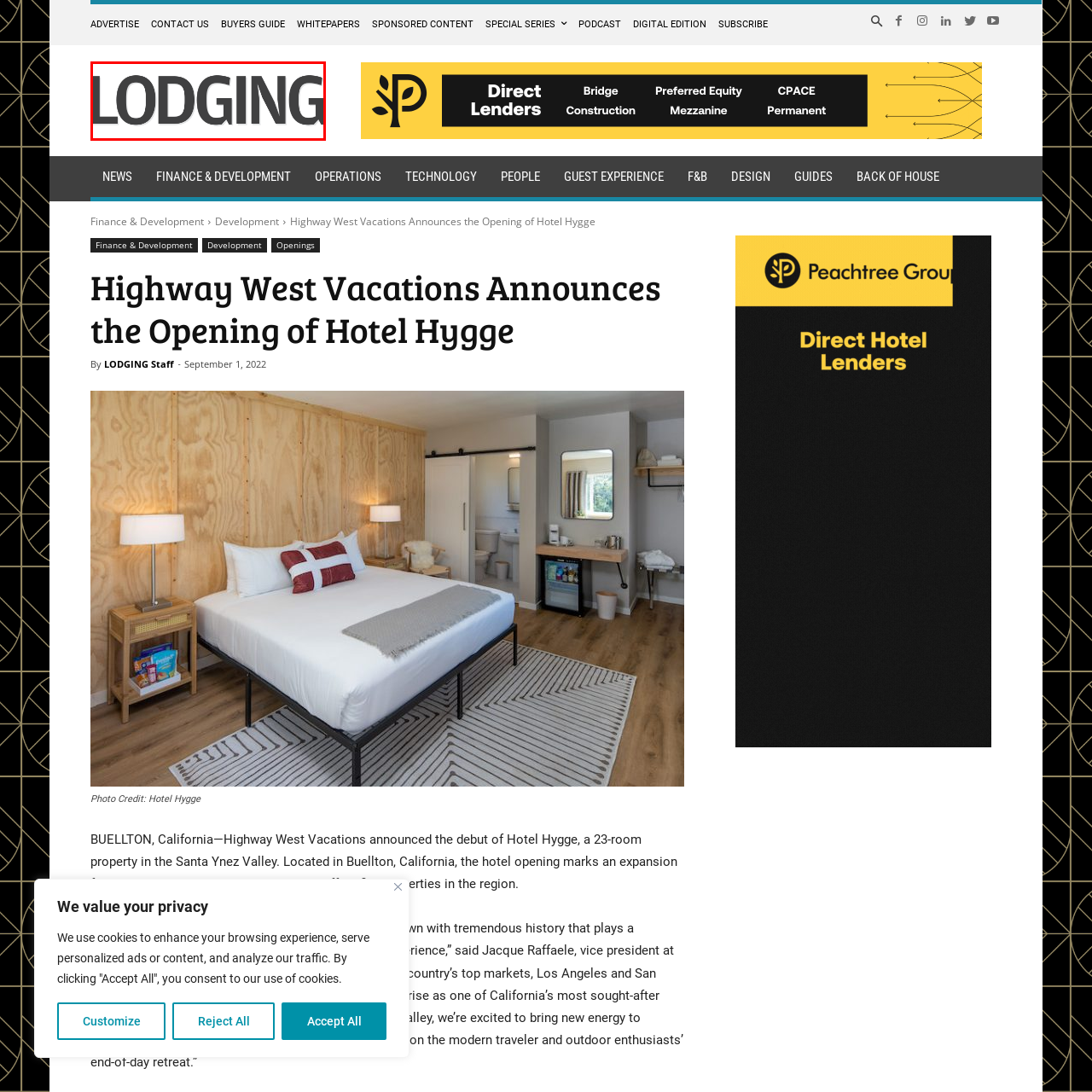What is the purpose of the magazine's typography?
View the image encased in the red bounding box and respond with a detailed answer informed by the visual information.

The caption states that the logo's typography is 'clear and impactful, reinforcing the magazine's authority in providing valuable content to its readers', which suggests that the purpose of the typography is to convey the magazine's authority and credibility.